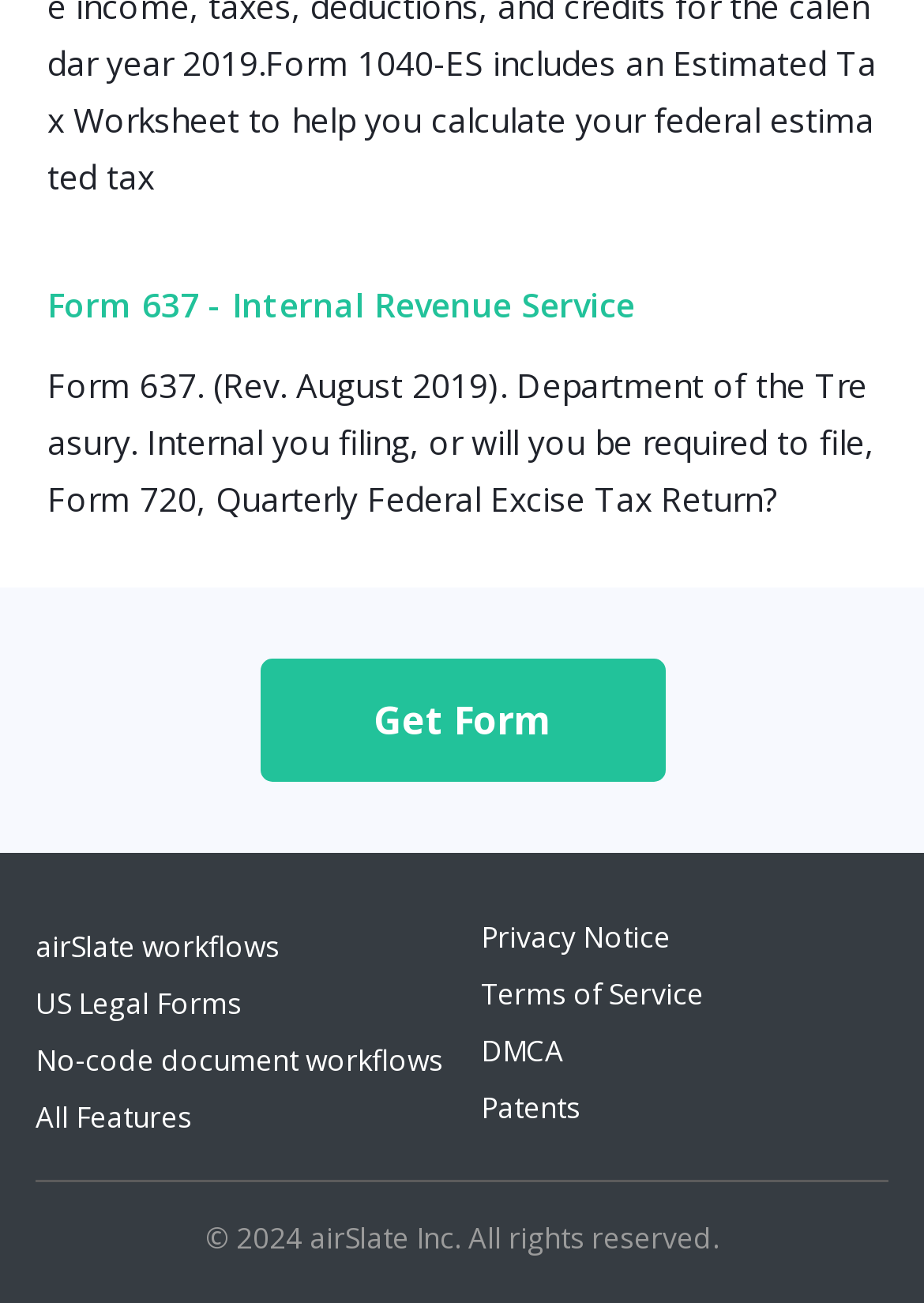Provide the bounding box coordinates of the area you need to click to execute the following instruction: "View US Legal Forms".

[0.038, 0.755, 0.262, 0.786]